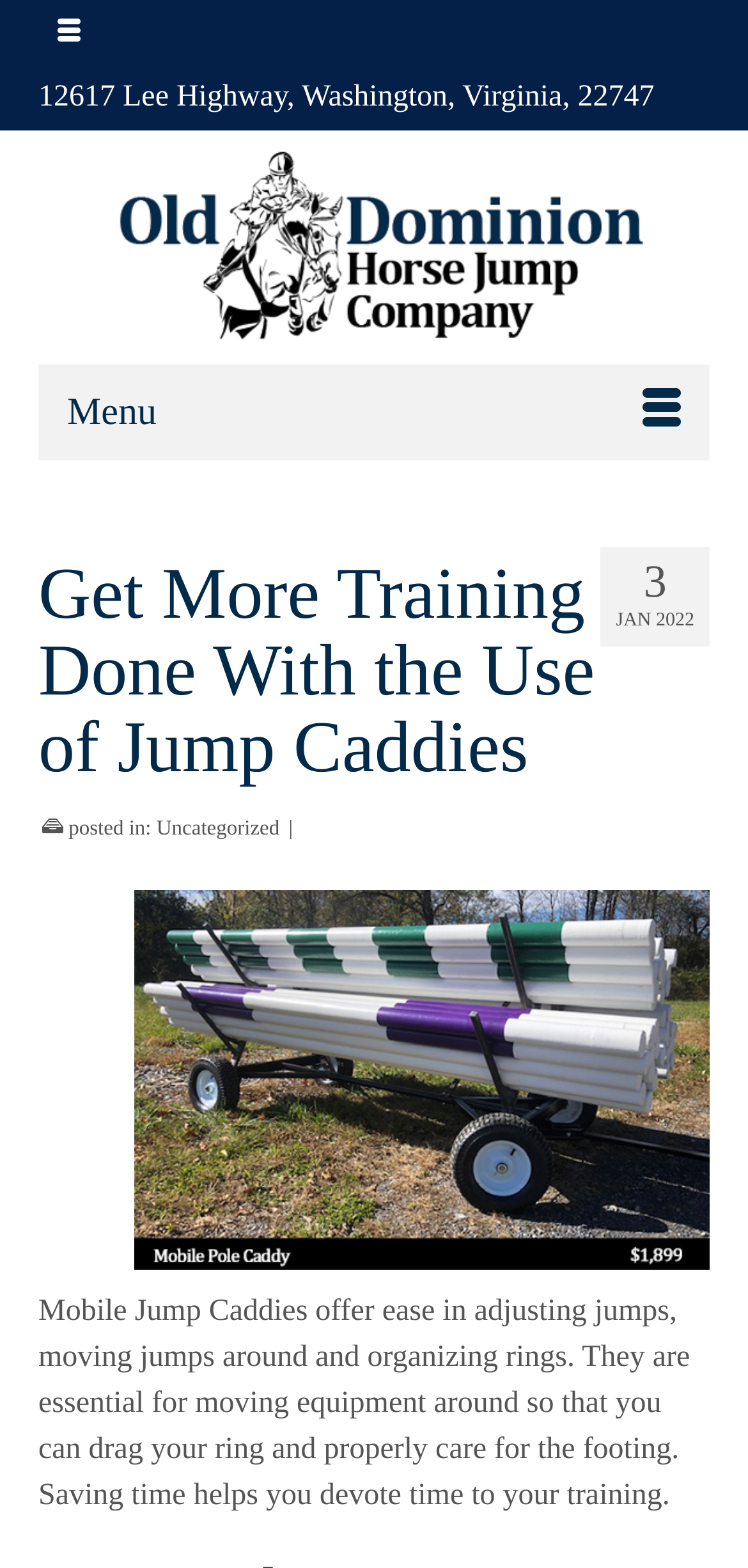What is the address of Old Dominion Horse Jump Company?
Using the image as a reference, give an elaborate response to the question.

I found the address by looking at the static text element at the top of the webpage, which contains the company's address.